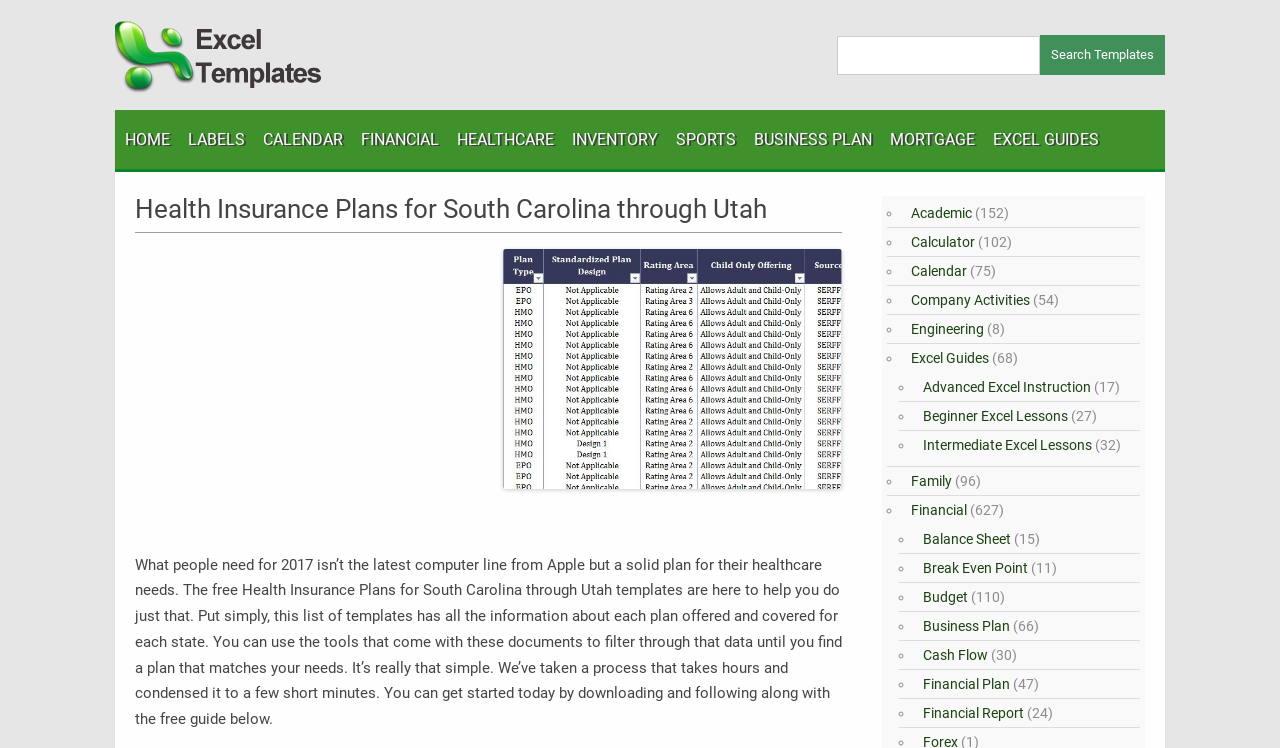Please analyze the image and give a detailed answer to the question:
What is the search function for on the webpage?

The search function on the webpage is labeled as 'Search Templates', which suggests that users can search for specific templates or plans using this feature.